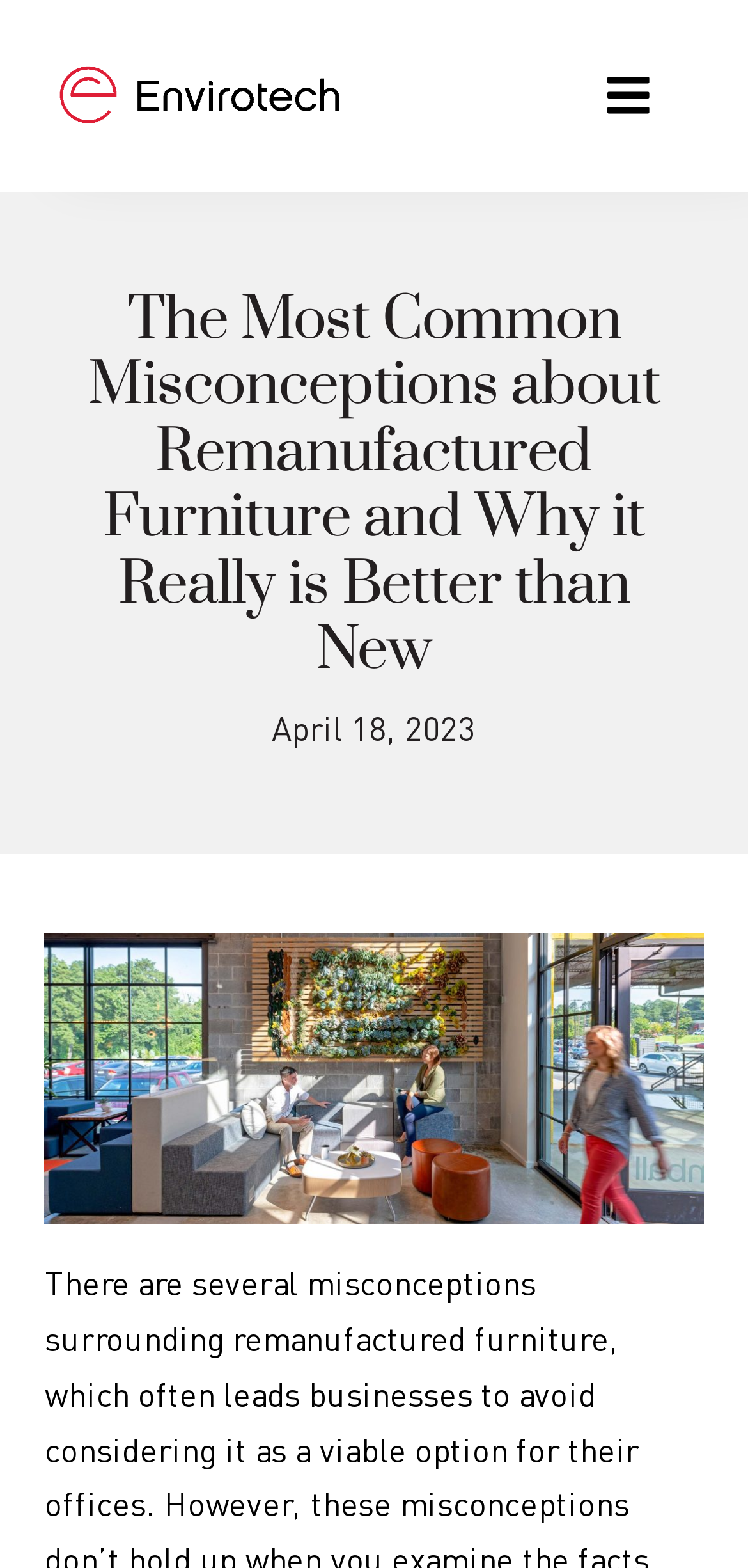What is the name of the company associated with the logo?
Observe the image and answer the question with a one-word or short phrase response.

Envirotech